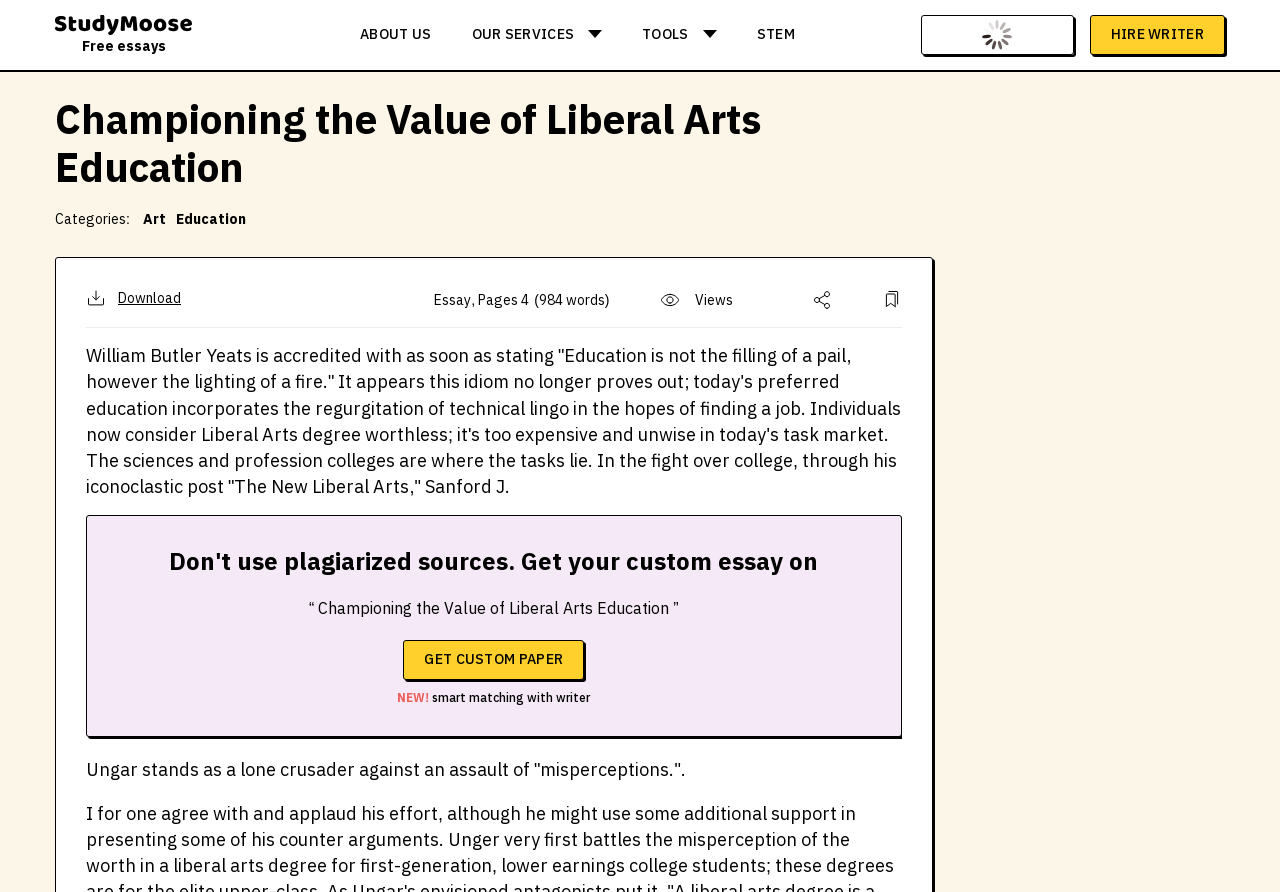Identify the bounding box coordinates for the UI element described as follows: "Download". Ensure the coordinates are four float numbers between 0 and 1, formatted as [left, top, right, bottom].

[0.067, 0.323, 0.141, 0.346]